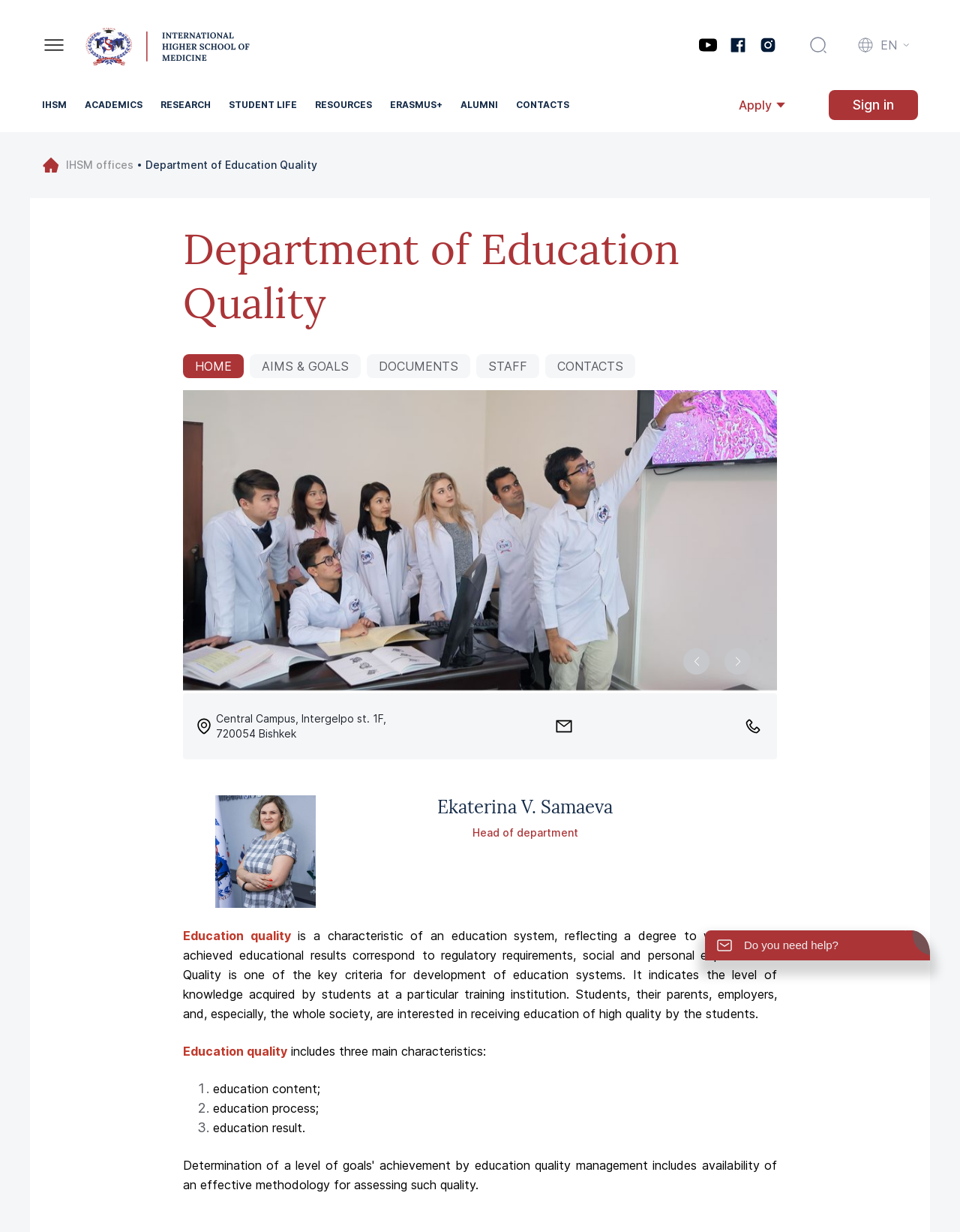What is the name of the head of the Department of Education Quality?
Using the picture, provide a one-word or short phrase answer.

Ekaterina V. Samaeva